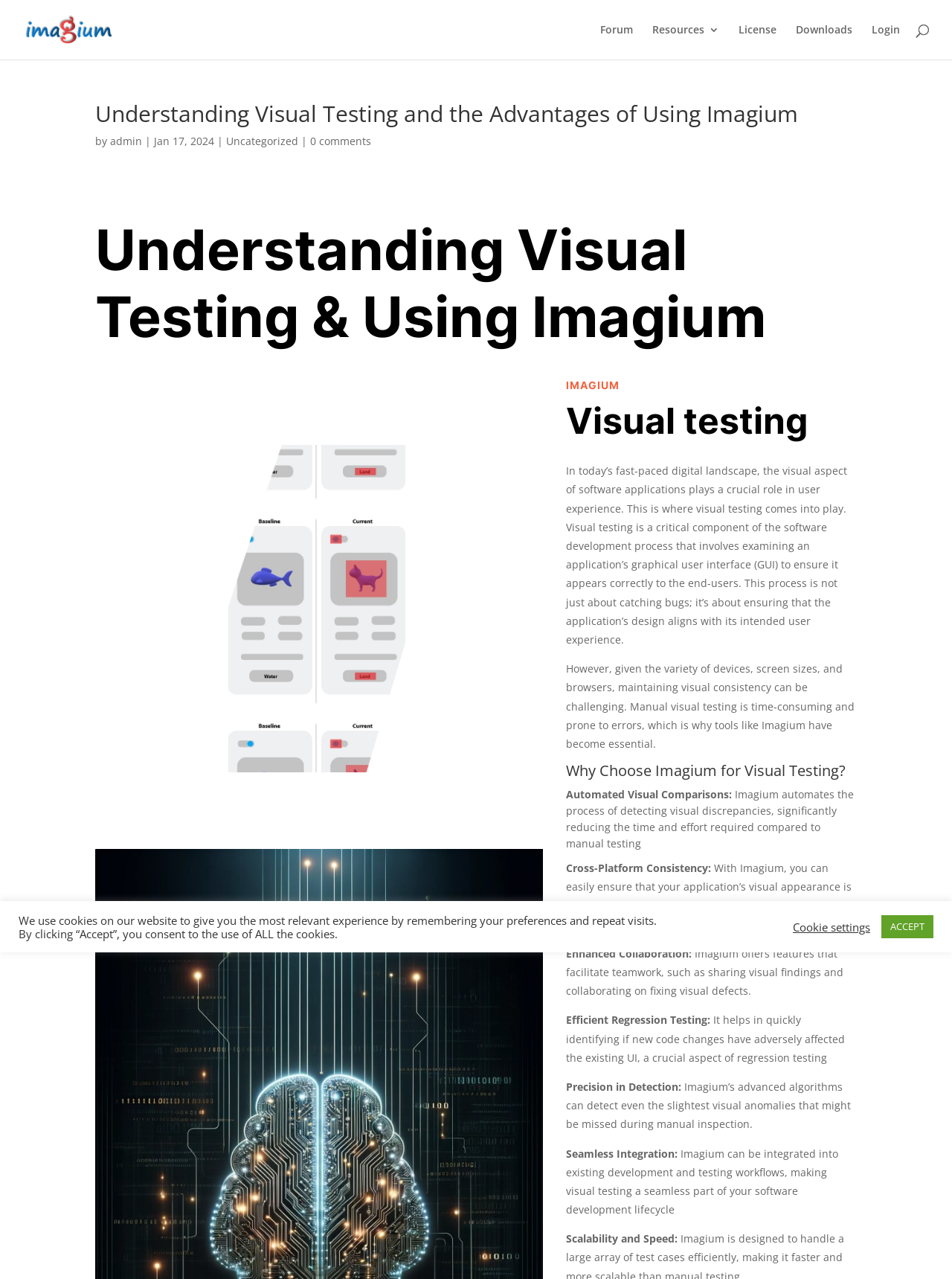Find the headline of the webpage and generate its text content.

Understanding Visual Testing and the Advantages of Using Imagium